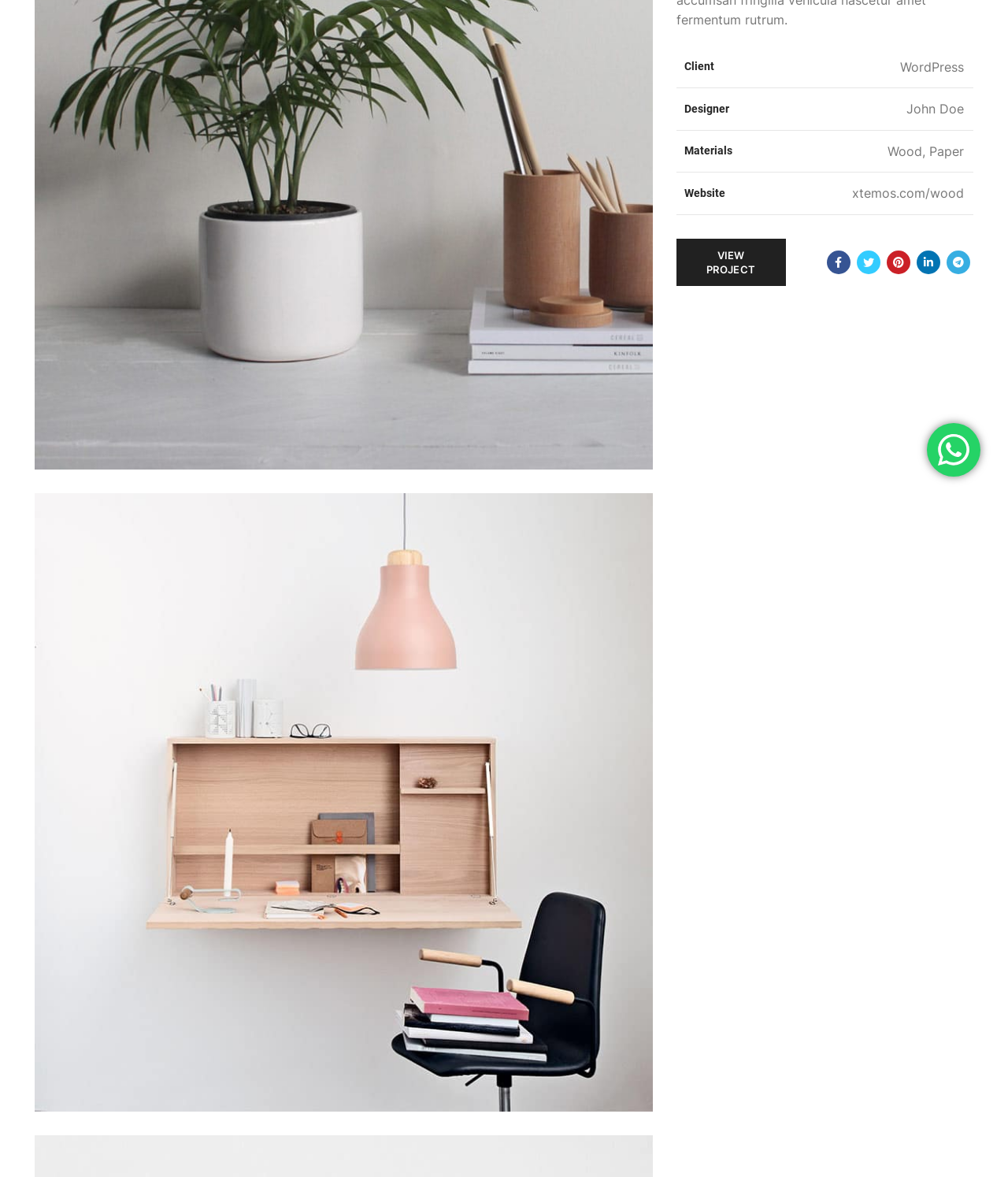Using floating point numbers between 0 and 1, provide the bounding box coordinates in the format (top-left x, top-left y, bottom-right x, bottom-right y). Locate the UI element described here: aria-label="Linkedin social link"

[0.909, 0.213, 0.933, 0.233]